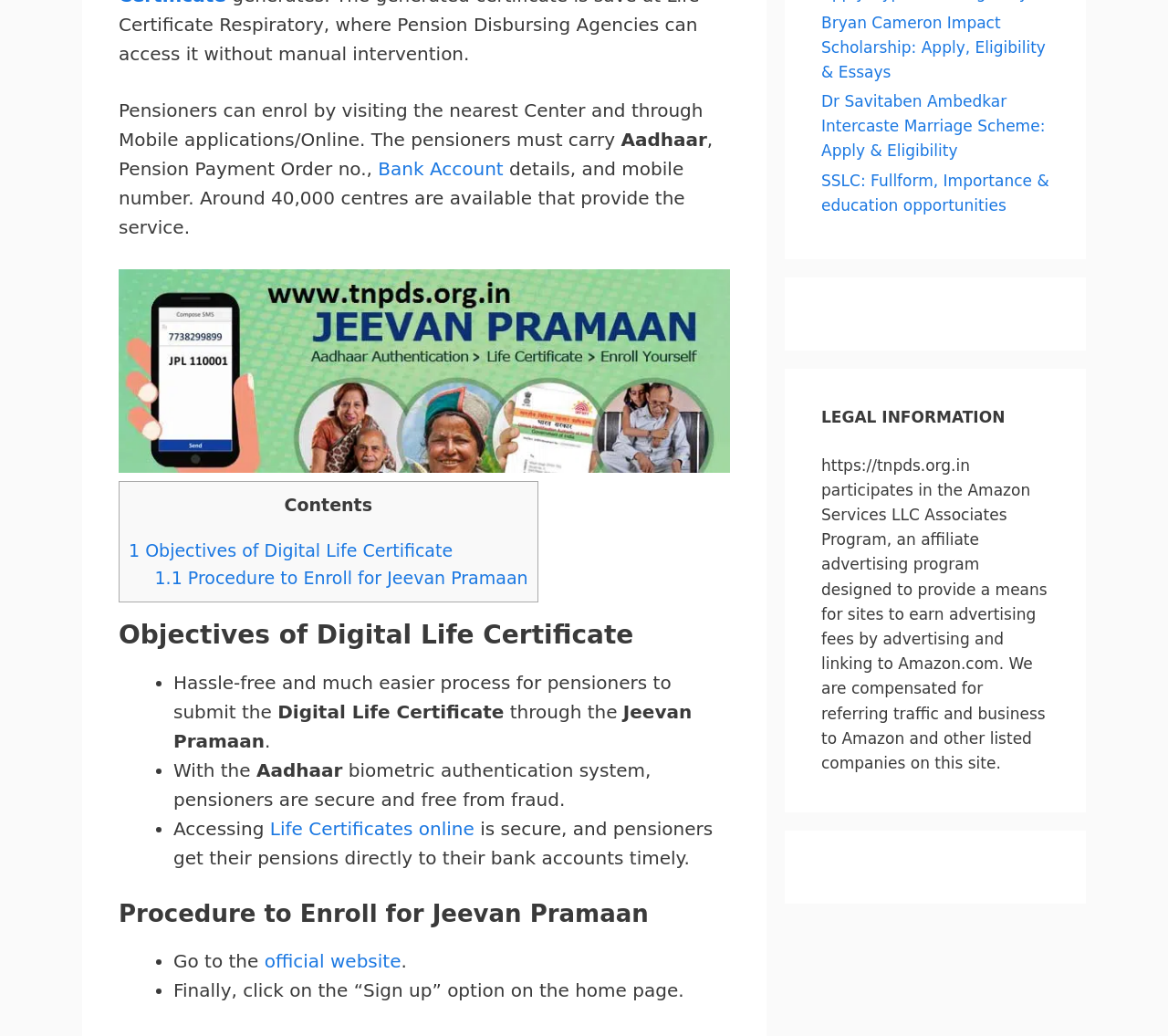Determine the bounding box for the described HTML element: "official website". Ensure the coordinates are four float numbers between 0 and 1 in the format [left, top, right, bottom].

[0.226, 0.918, 0.343, 0.939]